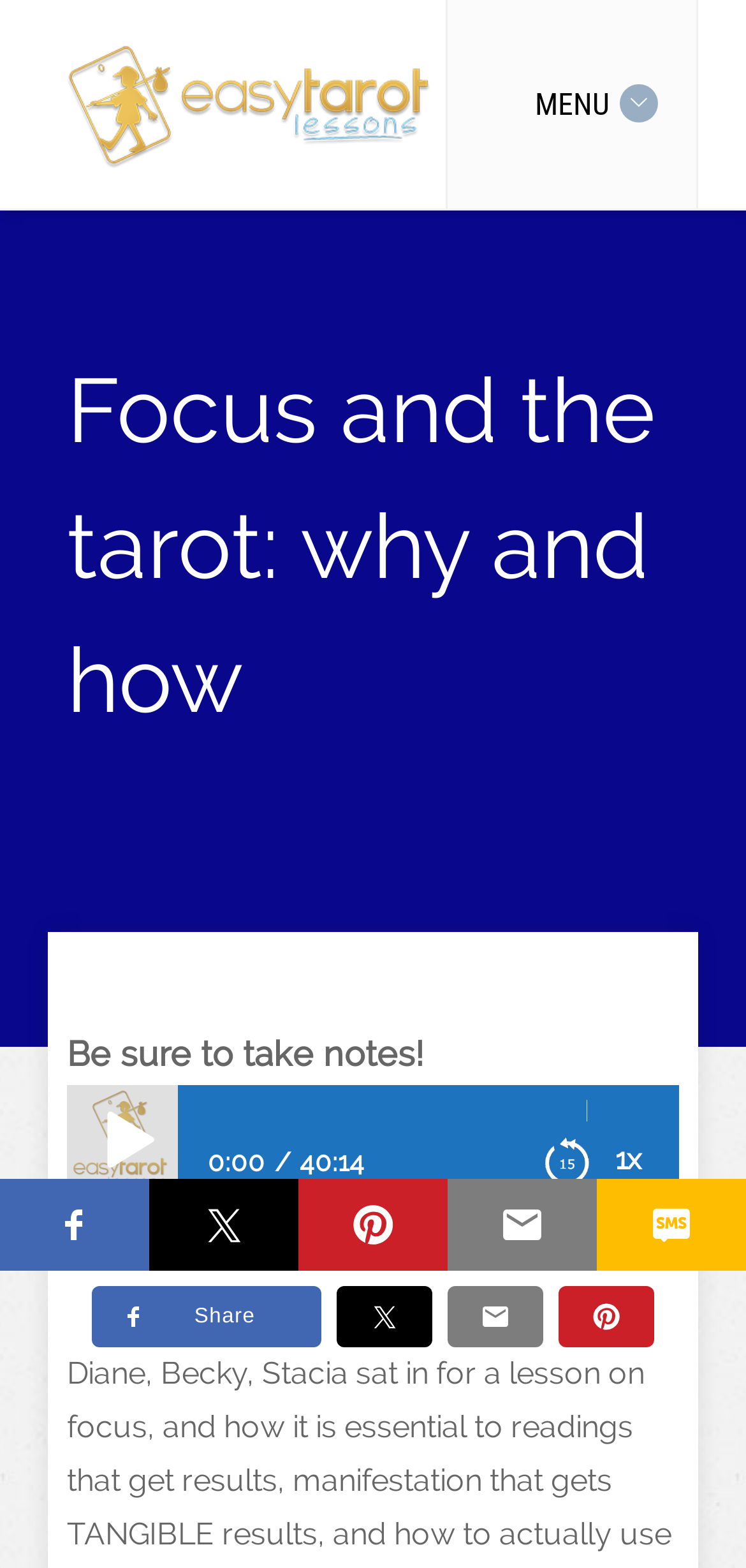Provide the bounding box for the UI element matching this description: "alt="Easy Tarot Lessons"".

[0.074, 0.018, 0.587, 0.109]